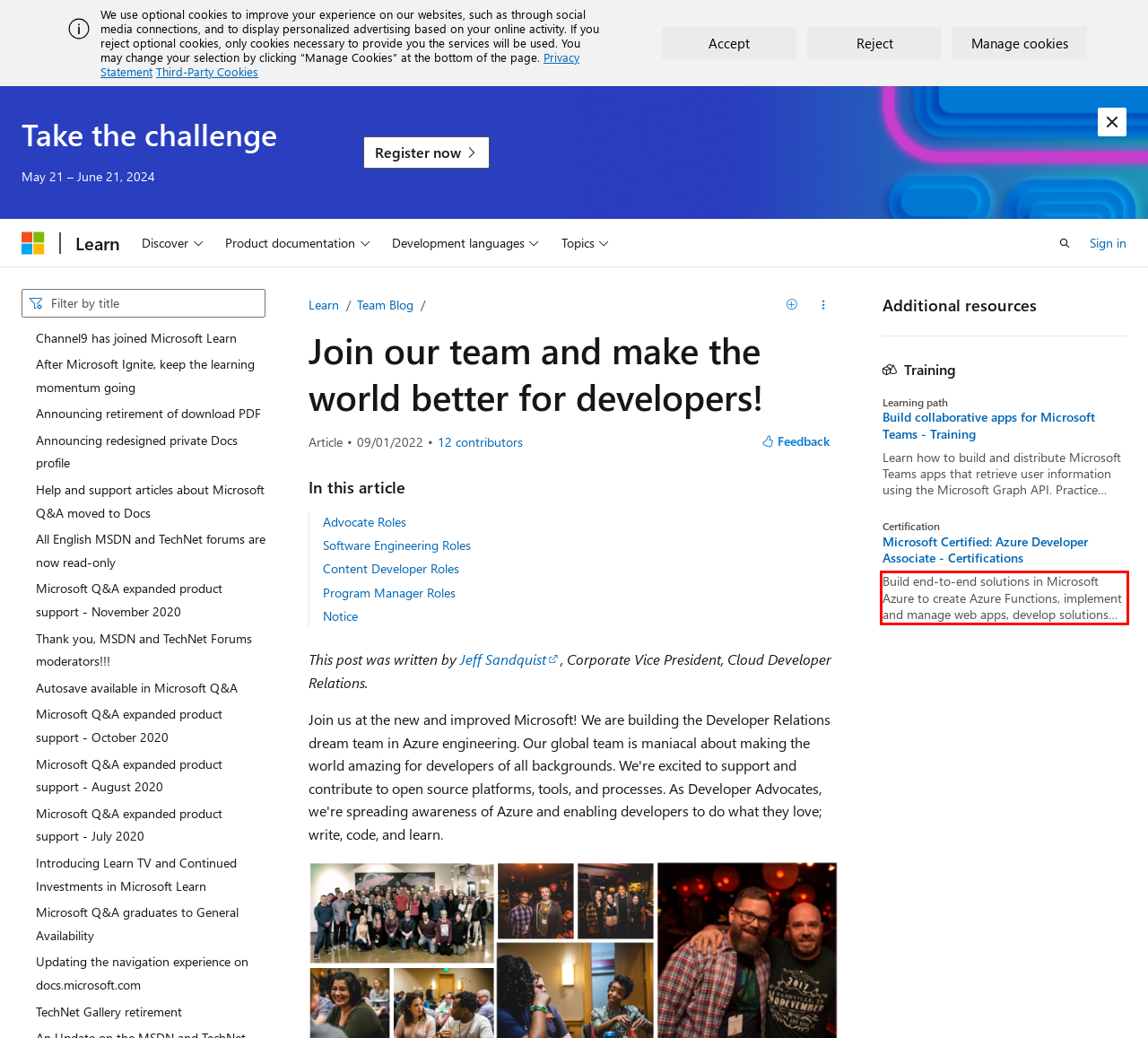Identify the text inside the red bounding box in the provided webpage screenshot and transcribe it.

Build end-to-end solutions in Microsoft Azure to create Azure Functions, implement and manage web apps, develop solutions utilizing Azure storage, and more.